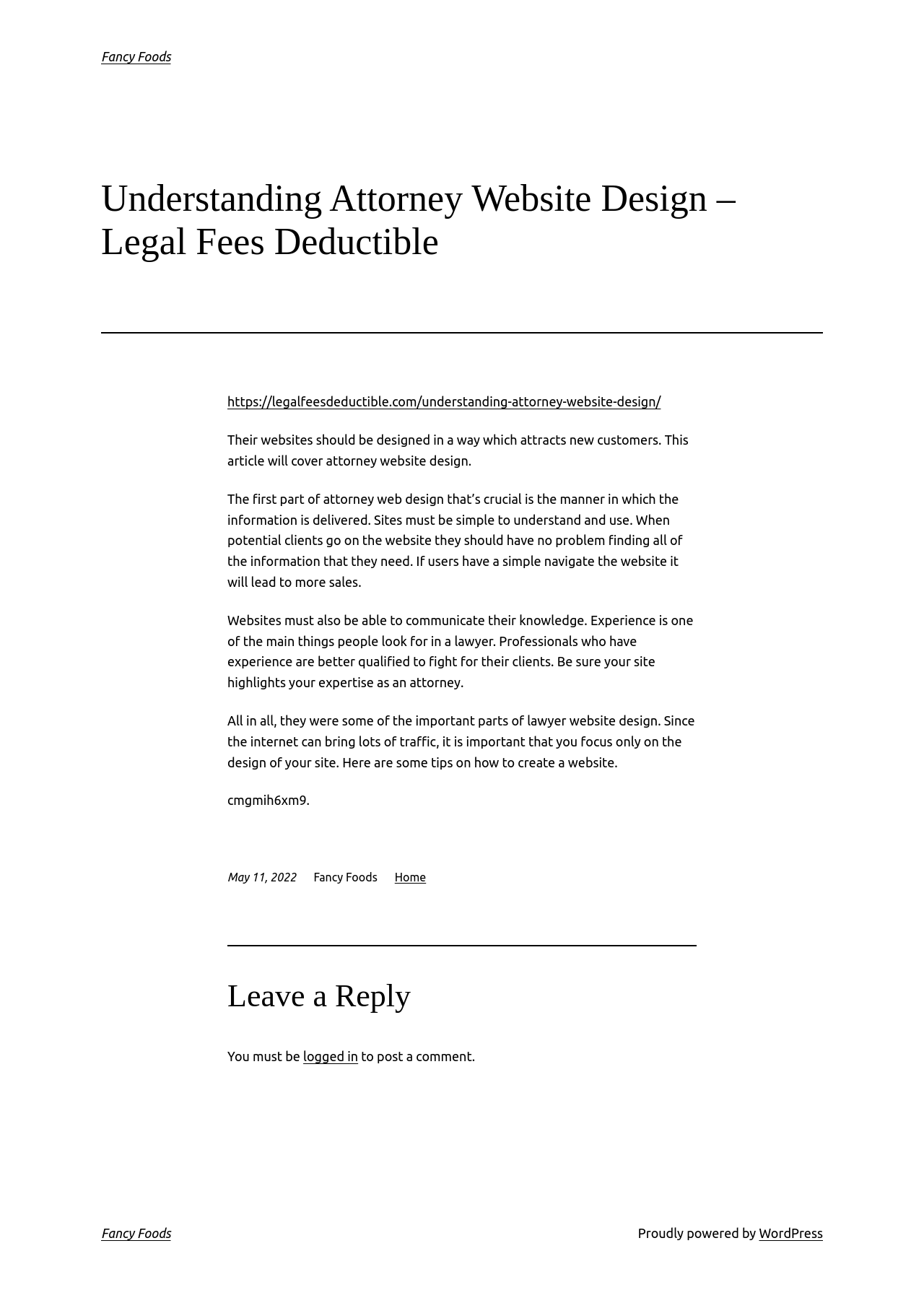When was this article published?
Observe the image and answer the question with a one-word or short phrase response.

May 11, 2022